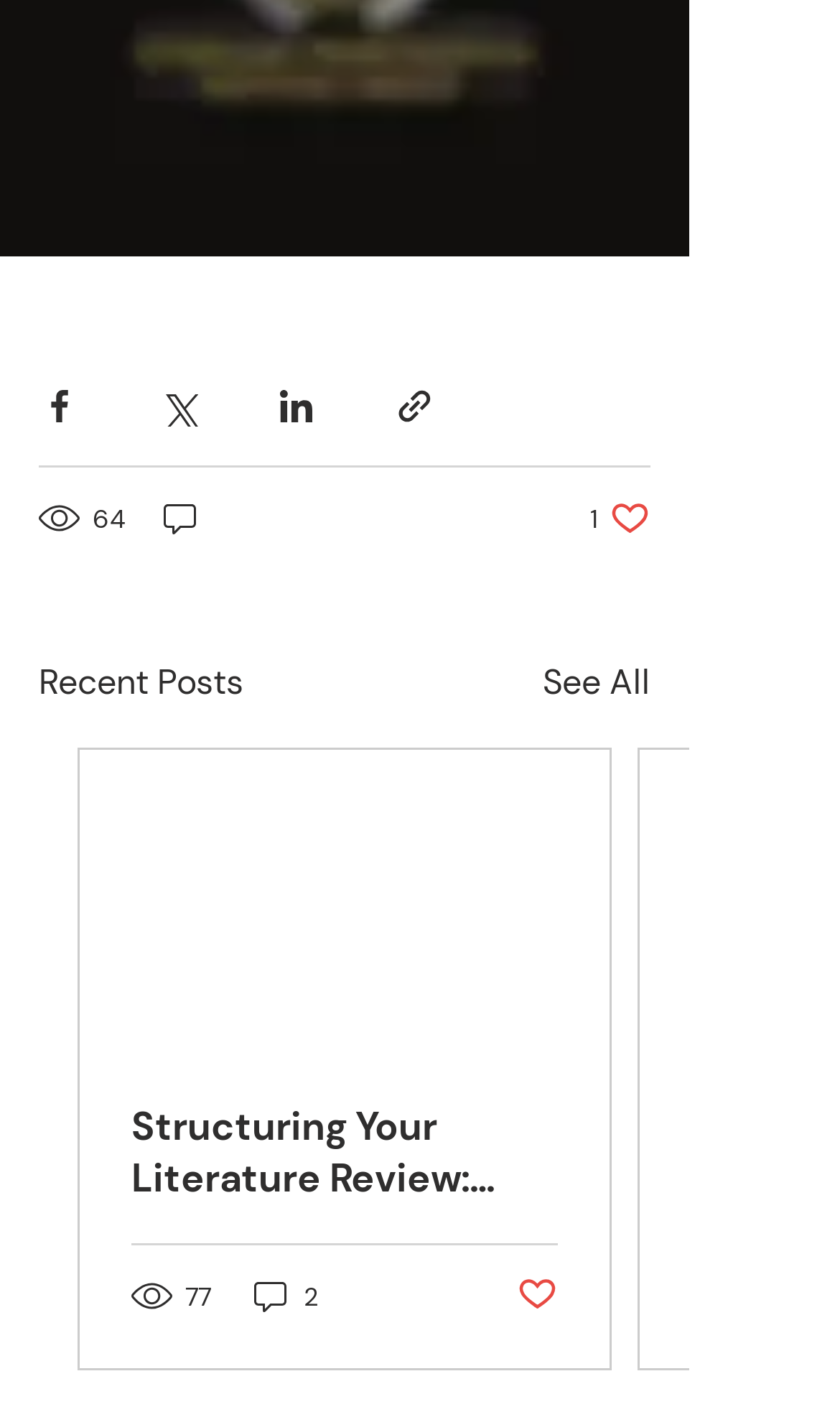Please mark the clickable region by giving the bounding box coordinates needed to complete this instruction: "Share via Facebook".

[0.046, 0.273, 0.095, 0.301]